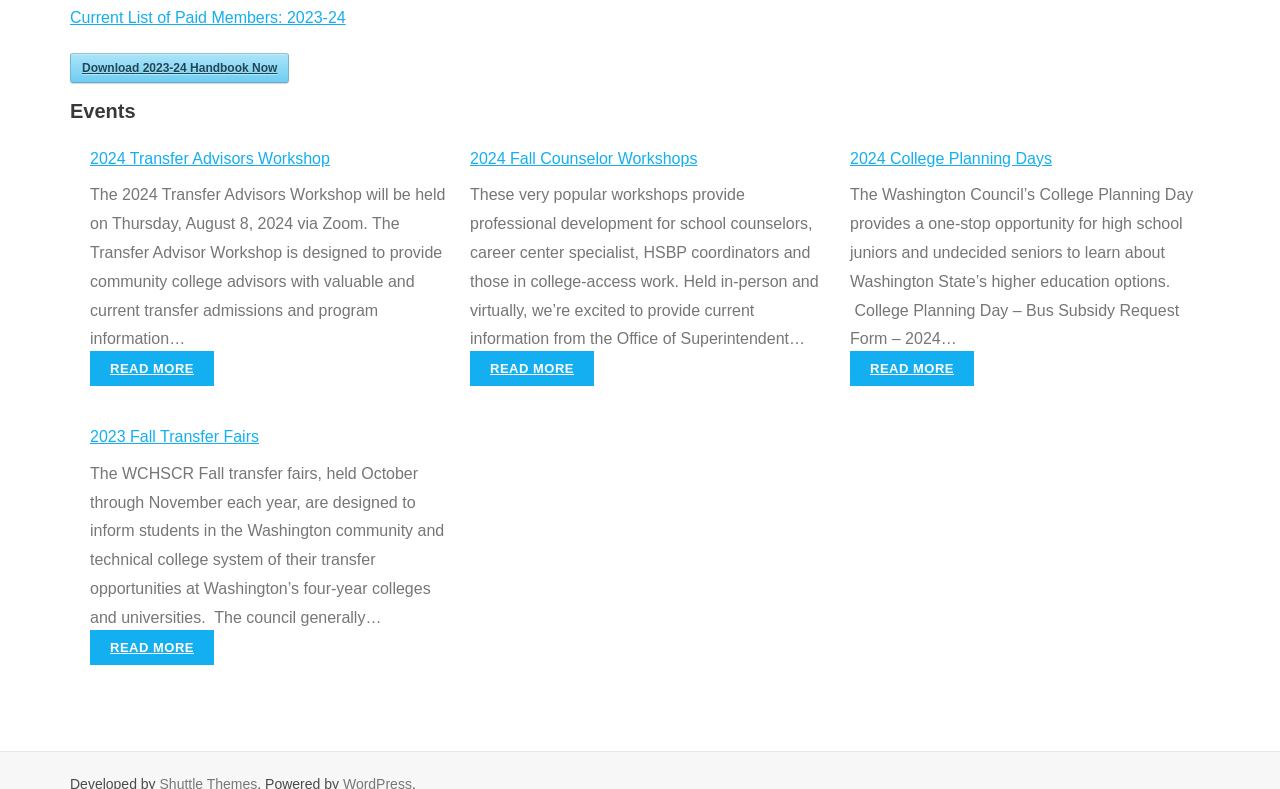Please provide a one-word or short phrase answer to the question:
What is the title of the first link?

Current List of Paid Members: 2023-24